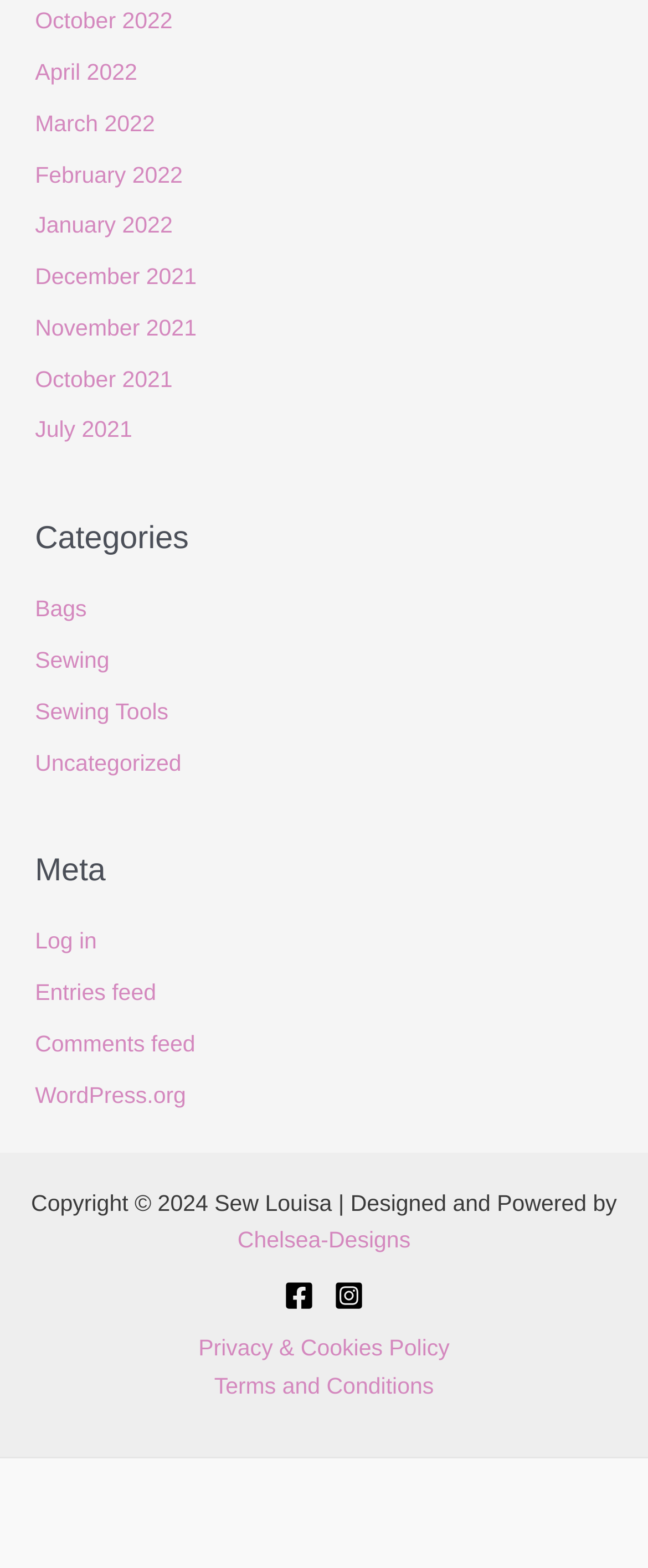Please identify the bounding box coordinates of the area that needs to be clicked to follow this instruction: "Read Privacy & Cookies Policy".

[0.255, 0.849, 0.745, 0.873]